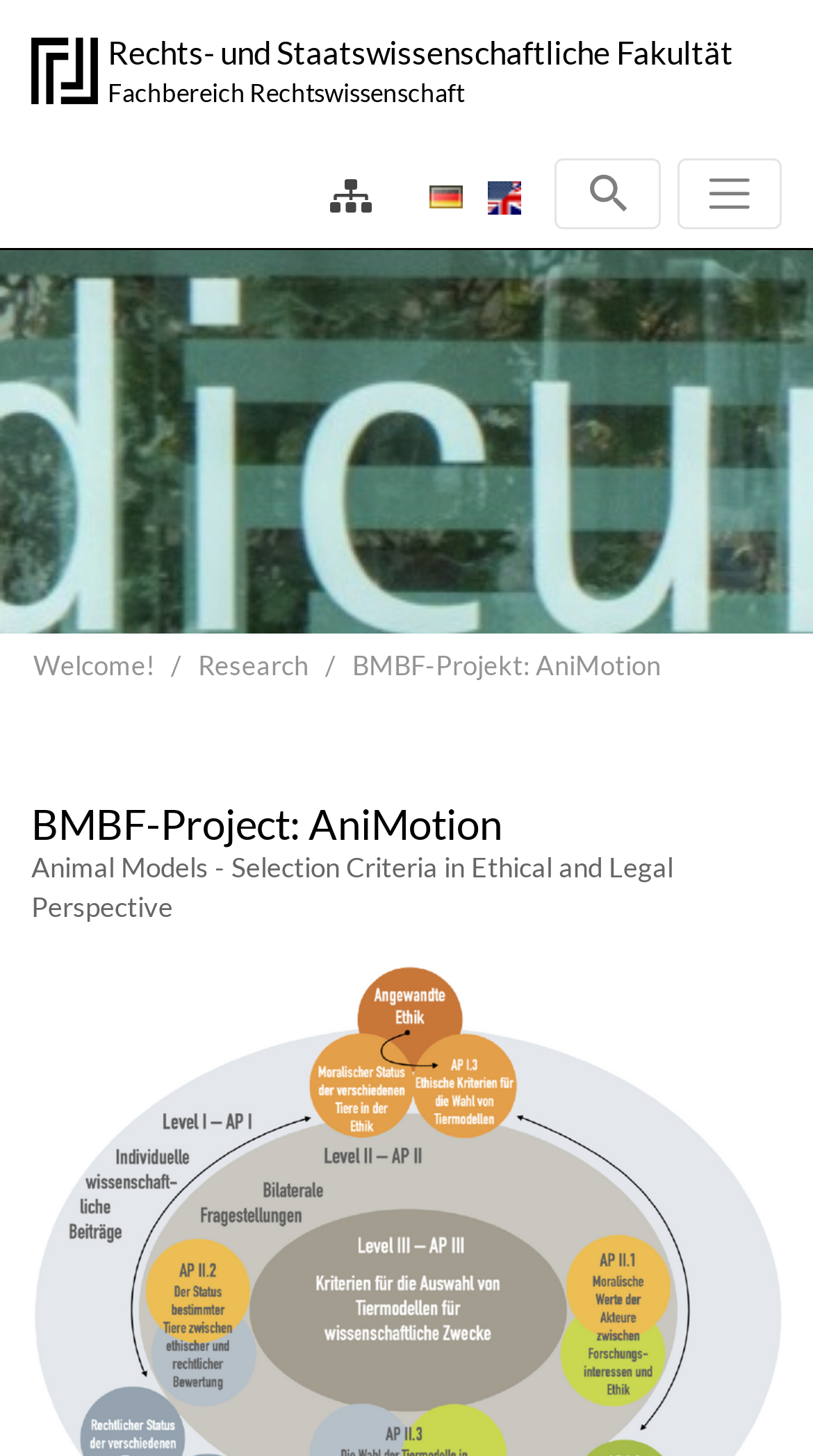Using the provided element description: "Rechts- und Staatswissenschaftliche Fakultät", determine the bounding box coordinates of the corresponding UI element in the screenshot.

[0.133, 0.019, 0.902, 0.052]